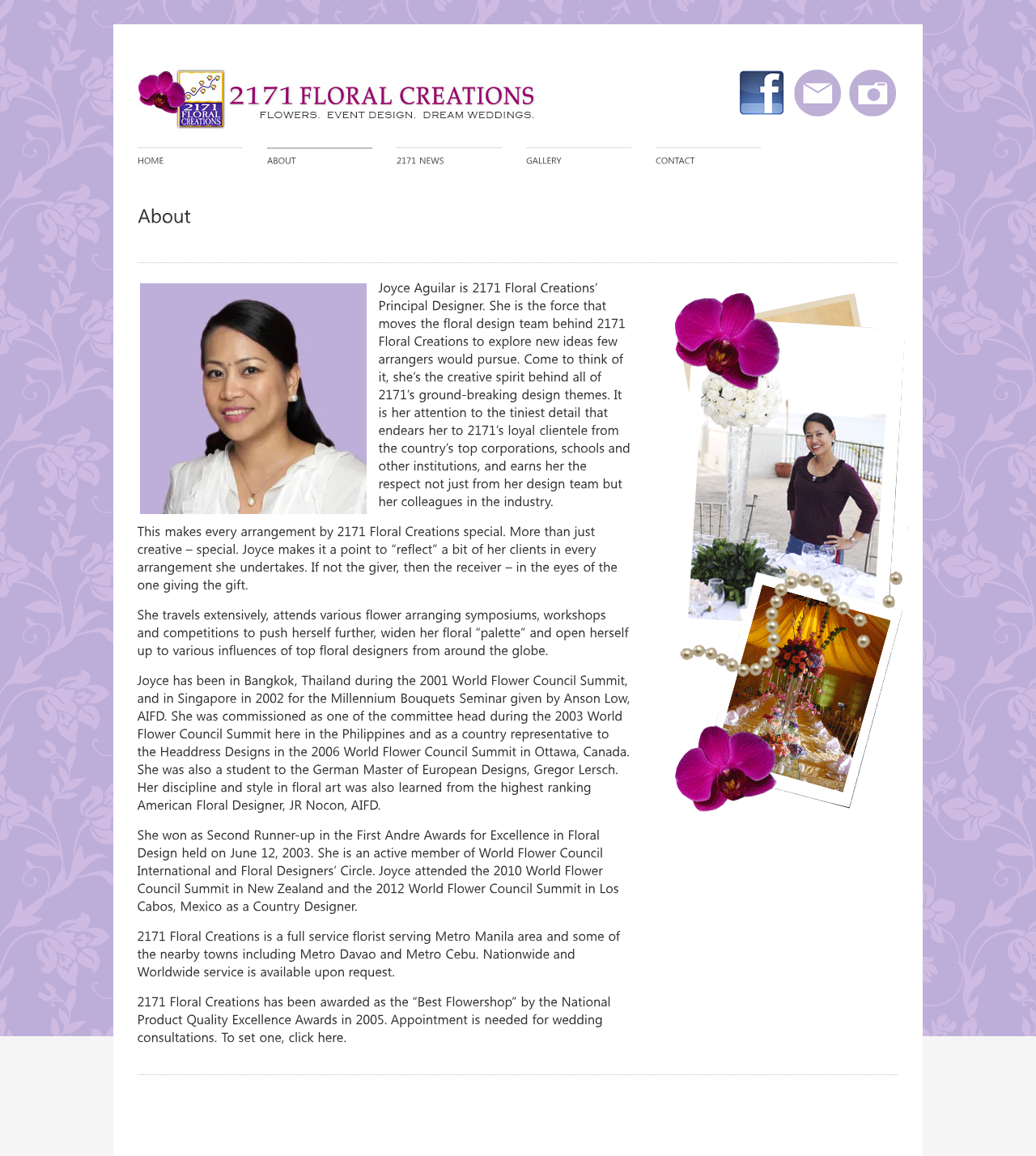Is there an image on the webpage?
Look at the screenshot and respond with one word or a short phrase.

Yes